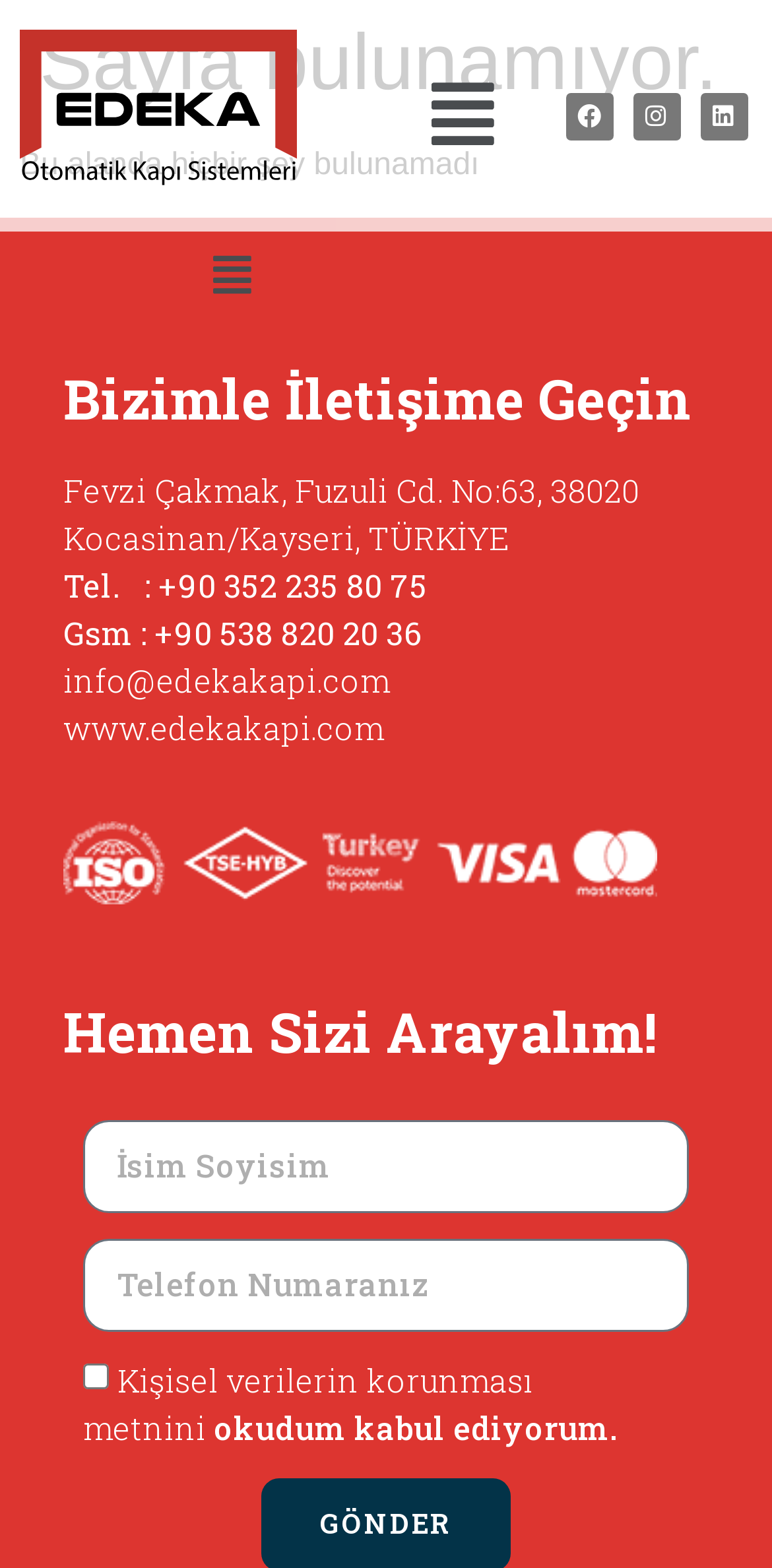Construct a comprehensive description capturing every detail on the webpage.

This webpage appears to be an error page, specifically a "Page not found" page, for a company called Otomatik Kapı Sistemleri. 

At the top left of the page, there is a logo image with a link to the default logo. Next to the logo, there is a menu button with a dropdown icon. On the top right, there are three social media links: Facebook, Instagram, and Linkedin.

Below the top section, there is a main content area. The first element in this area is a header with a heading that says "Sayfa bulunamıyor" (which means "Page not found" in Turkish). 

Under the header, there is a paragraph of text that says "Bu alanda hiçbir şey bulunamadı" (which means "Nothing was found in this area" in Turkish). 

Further down, there is a section with contact information, including a button to initiate contact, an address, phone numbers, and an email address. 

Below the contact information, there is a form with fields to enter a name, phone number, and a checkbox to agree to the terms of personal data protection. There is also a link to the personal data protection policy.